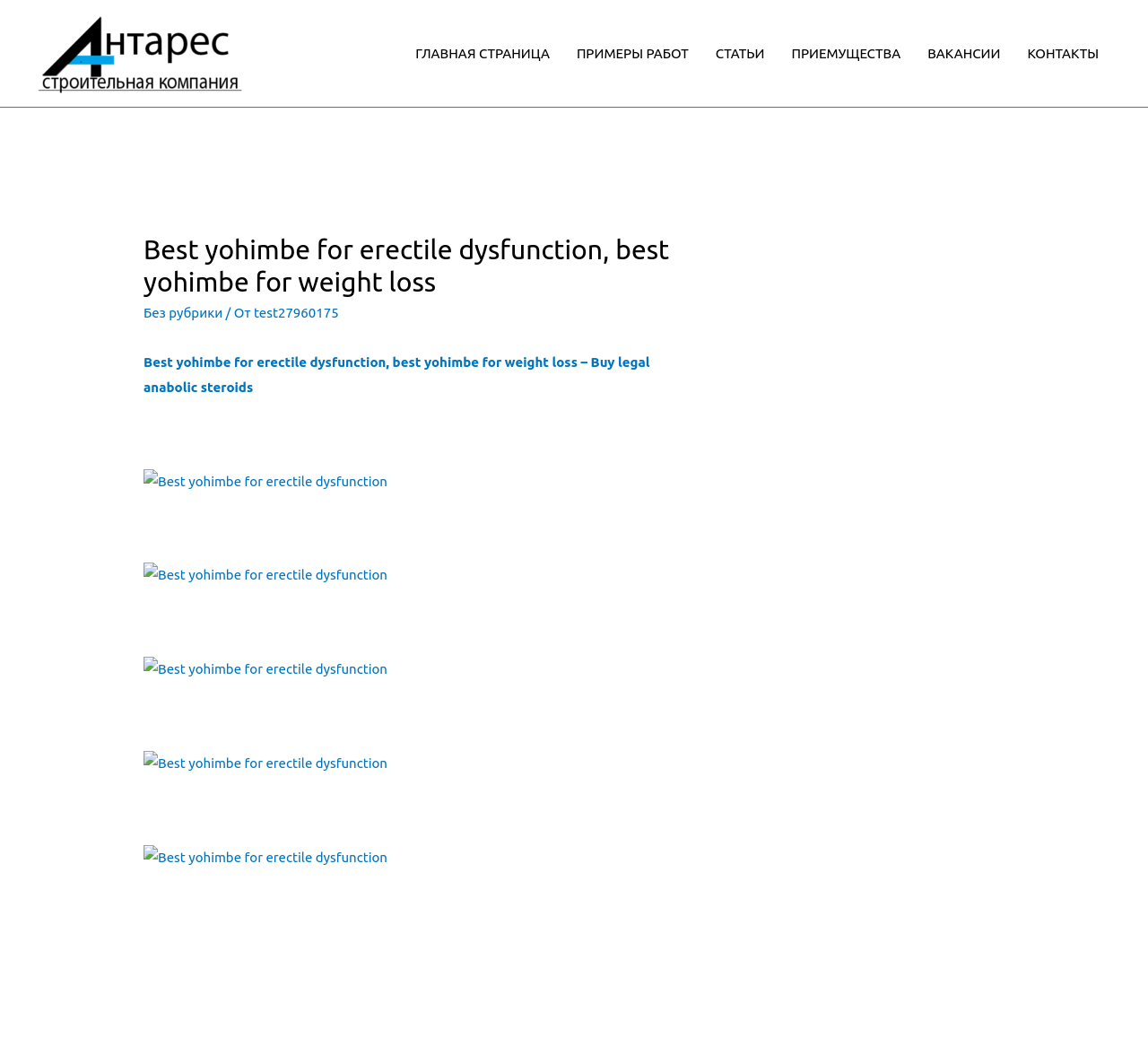What is the text of the first link on the webpage? Analyze the screenshot and reply with just one word or a short phrase.

ООО"АНТАРЕС"